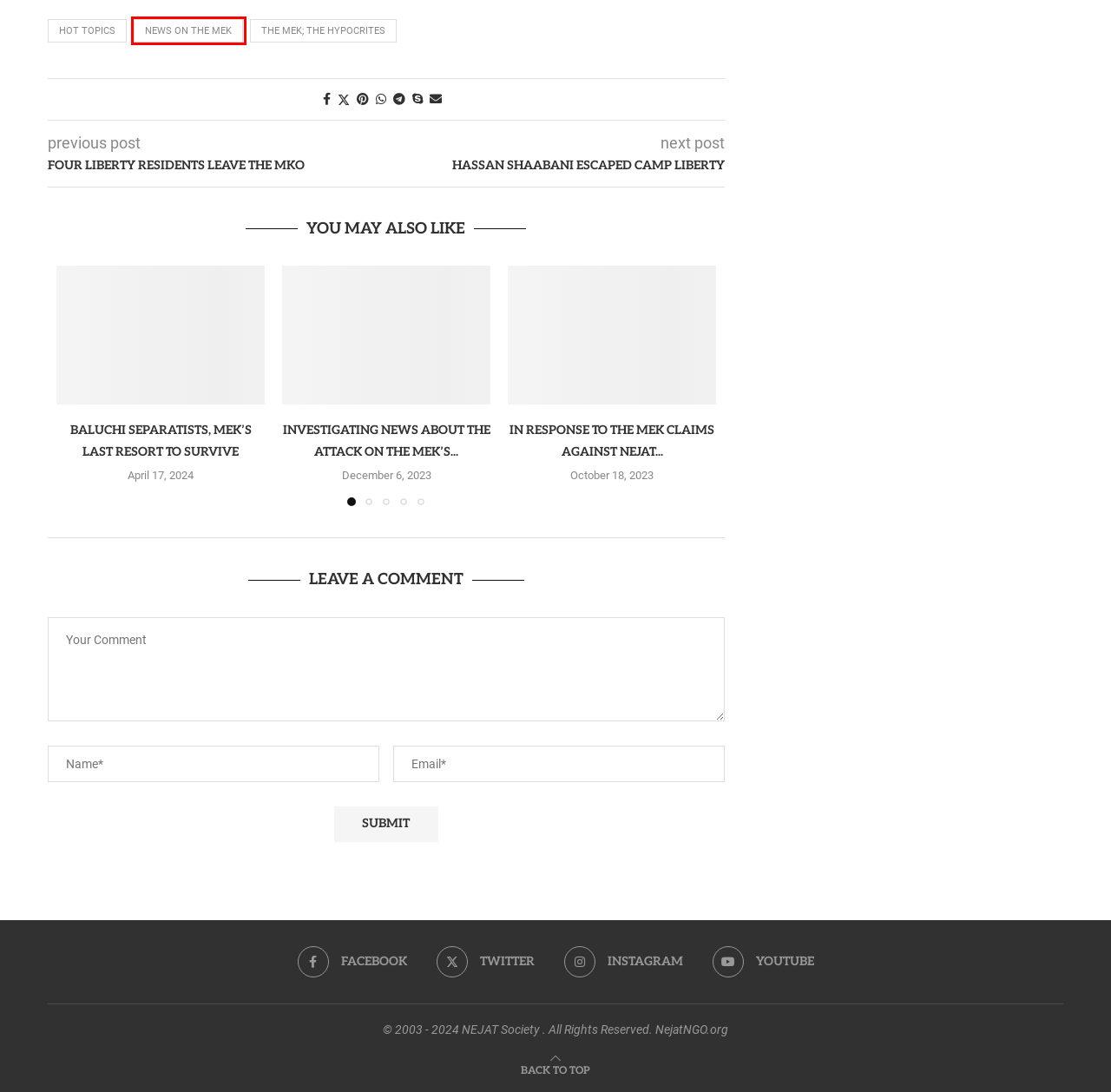Given a screenshot of a webpage featuring a red bounding box, identify the best matching webpage description for the new page after the element within the red box is clicked. Here are the options:
A. Hot Topics - Nejat Society
B. How MKO, Israeli regime lure European MPs with money for lobbying - Nejat Society
C. The MEK; the Hypocrites - Nejat Society
D. News on the MEK - Nejat Society
E. Hassan Shaabani escaped camp Liberty - Nejat Society
F. In response to the MEK claims against Nejat Society Albania members - Nejat Society
G. Four Liberty residents leave the MKO - Nejat Society
H. Baluchi separatists, MEK’s last resort to survive - Nejat Society

D